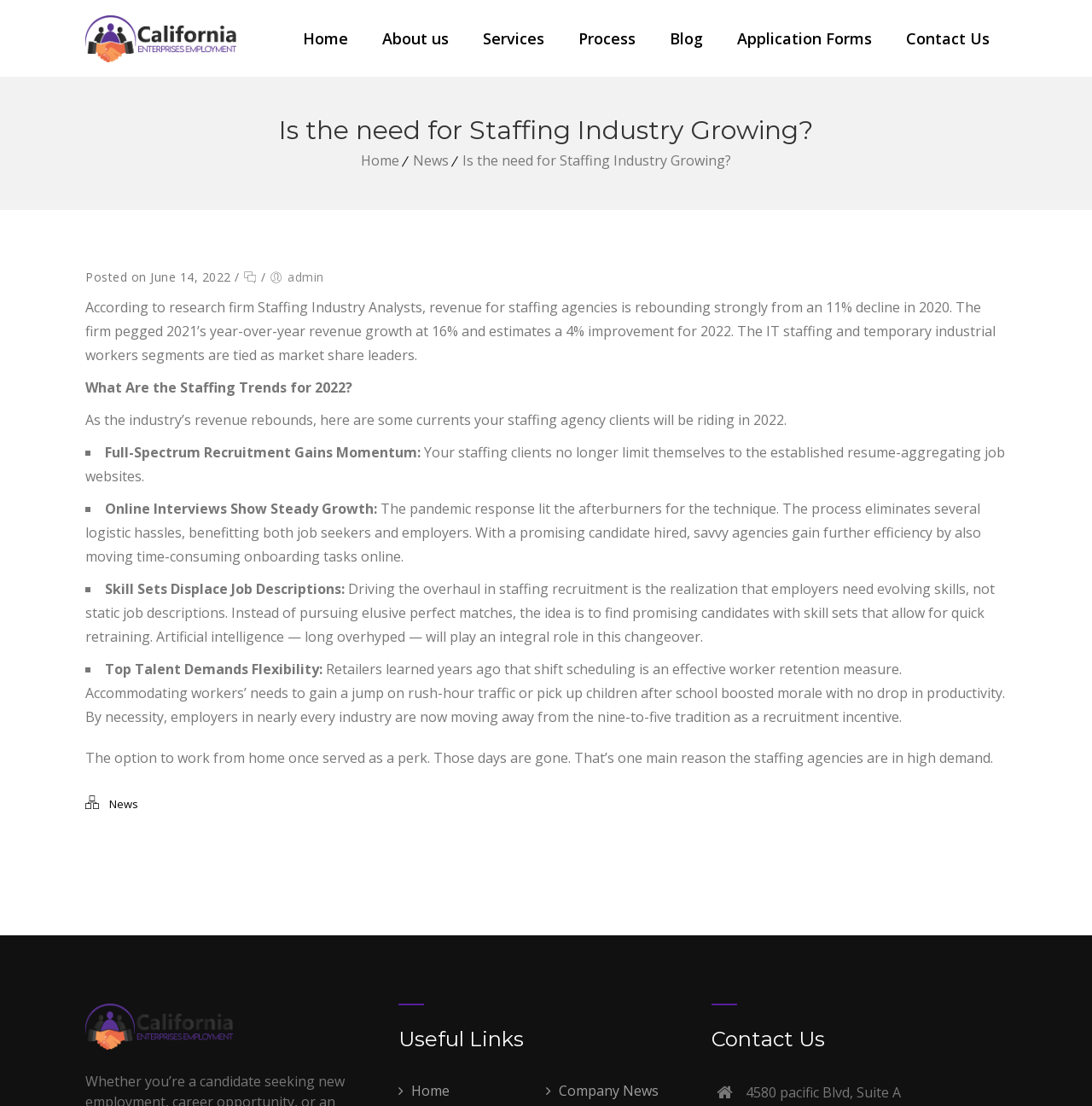What is the name of the company?
Respond to the question with a single word or phrase according to the image.

California Enterprises Employment